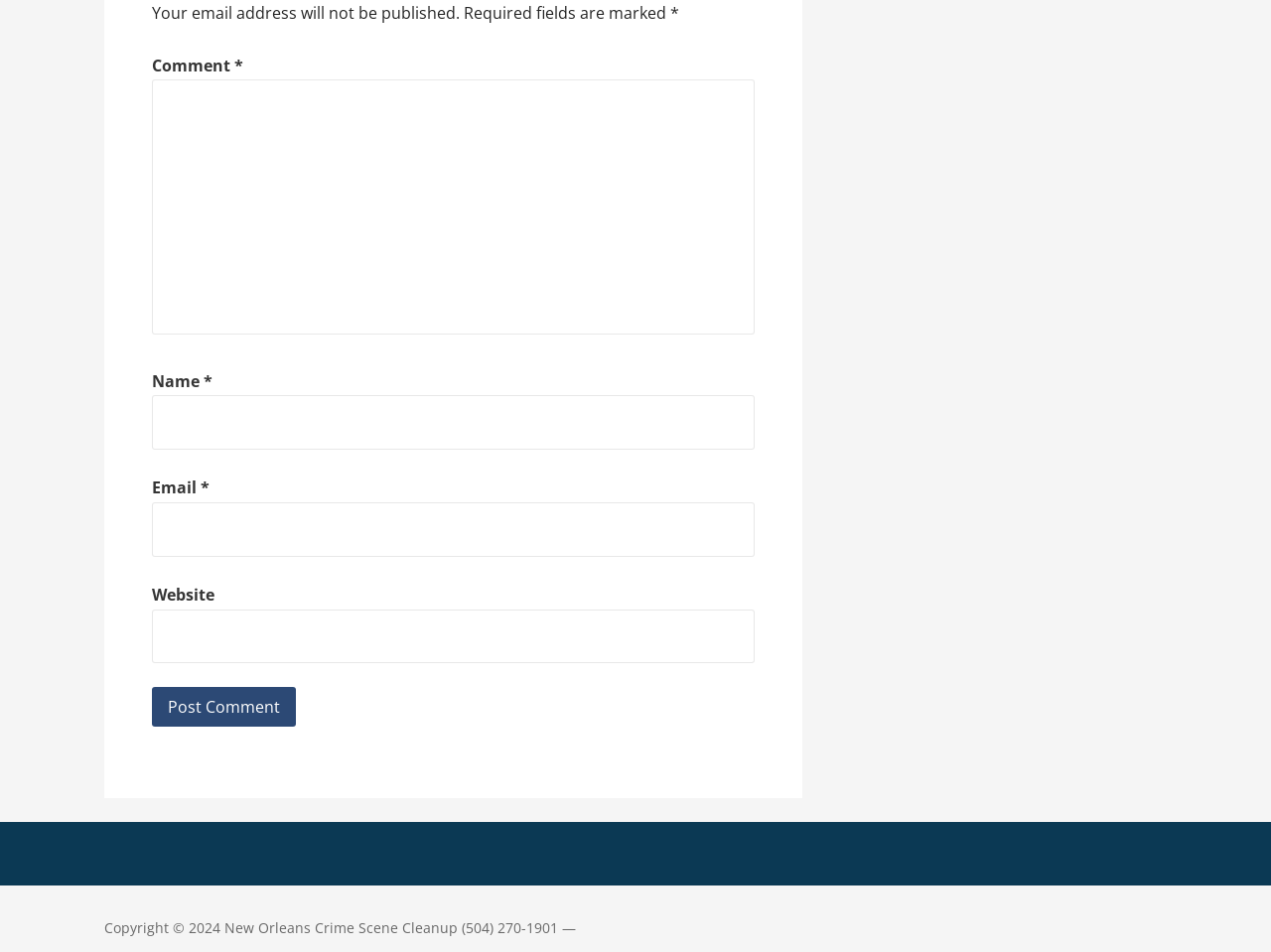Using the format (top-left x, top-left y, bottom-right x, bottom-right y), and given the element description, identify the bounding box coordinates within the screenshot: parent_node: Email * aria-describedby="email-notes" name="email"

[0.12, 0.528, 0.594, 0.585]